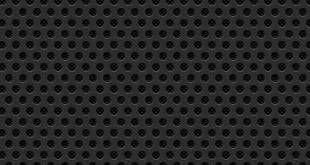What is the purpose of the technology depicted?
Answer the question with a single word or phrase, referring to the image.

improving accessibility